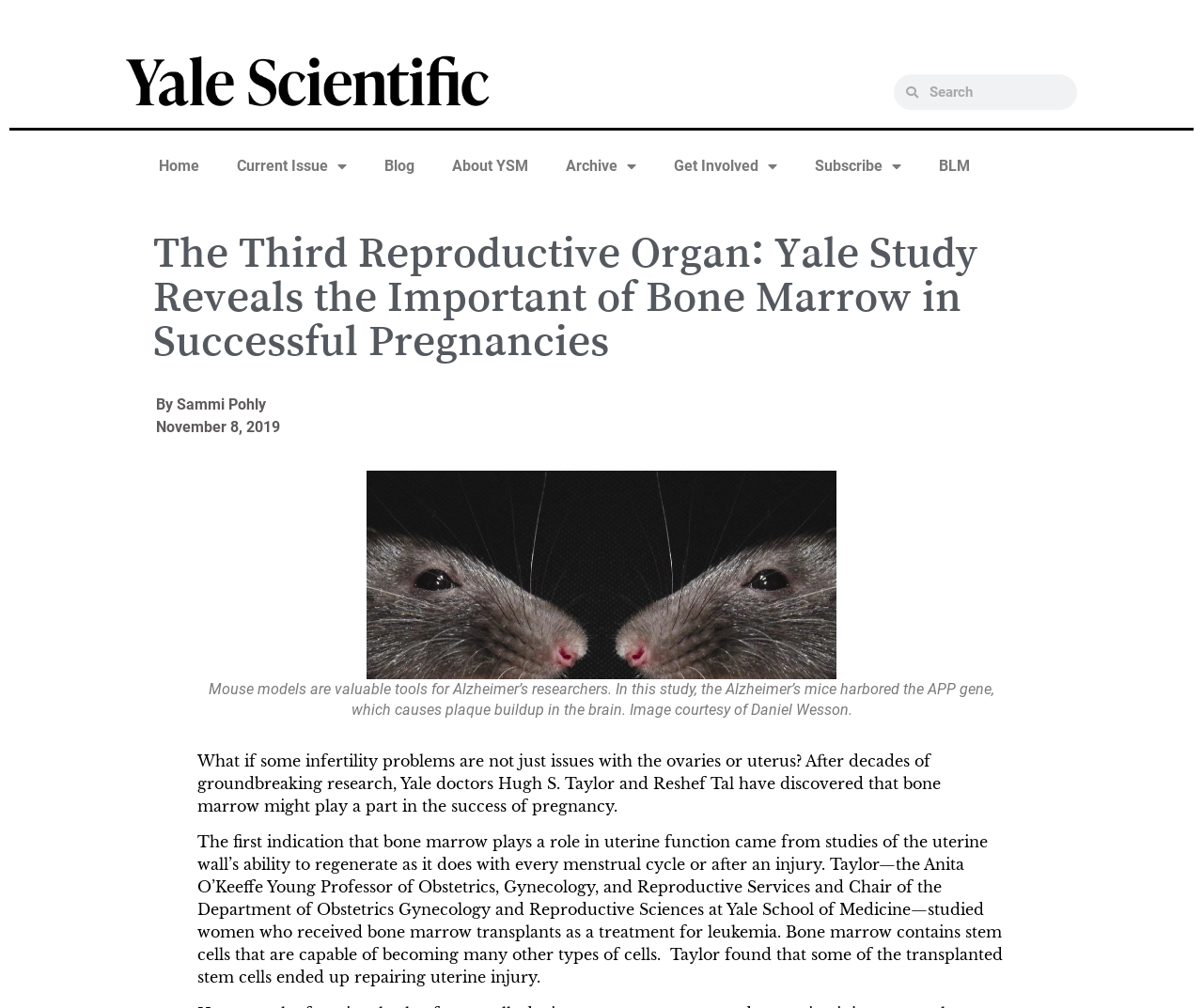Using the webpage screenshot, locate the HTML element that fits the following description and provide its bounding box: "About YSM".

[0.36, 0.144, 0.454, 0.186]